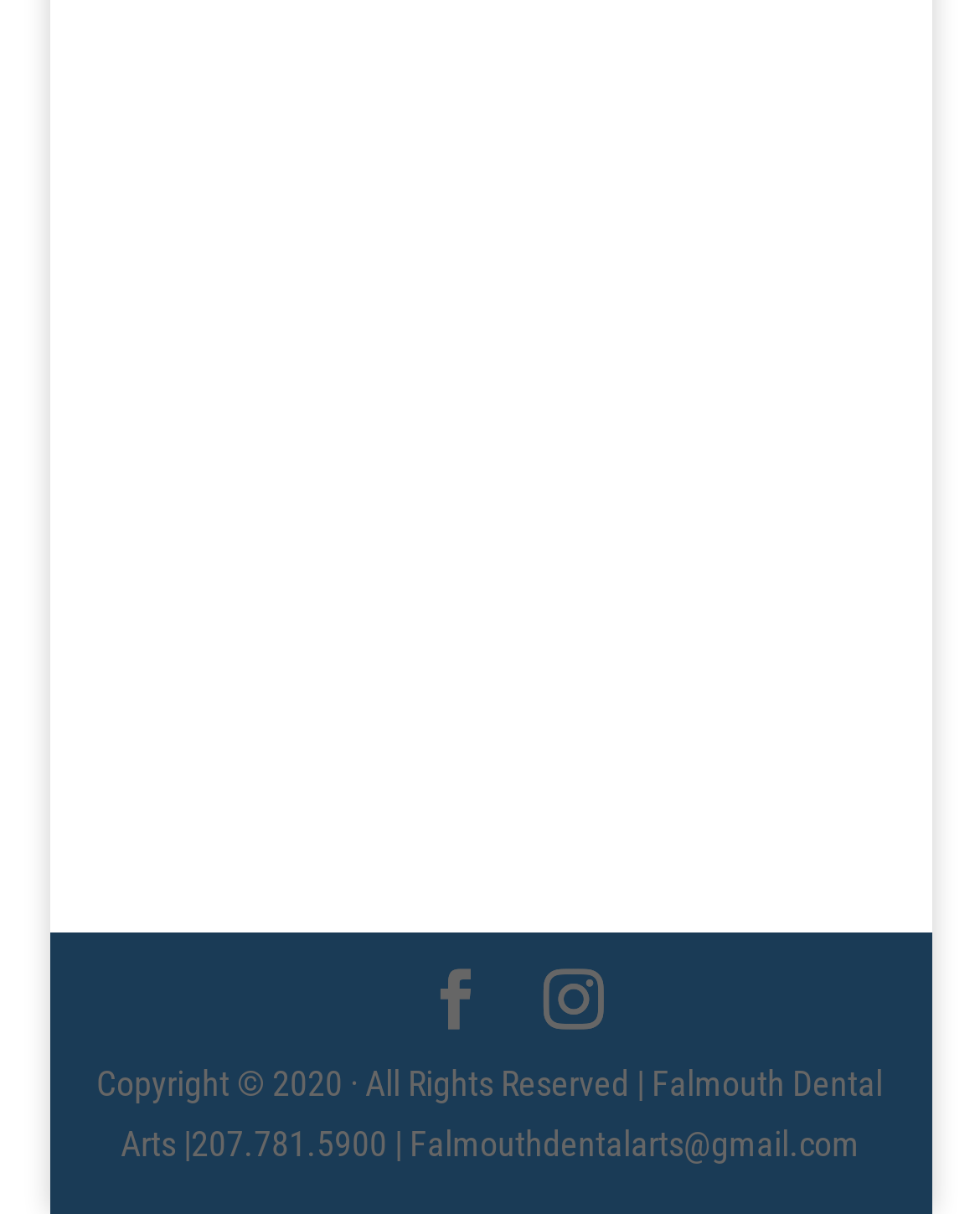What is the email address of Falmouth Dental Arts?
Using the information from the image, give a concise answer in one word or a short phrase.

Falmouthdentalarts@gmail.com